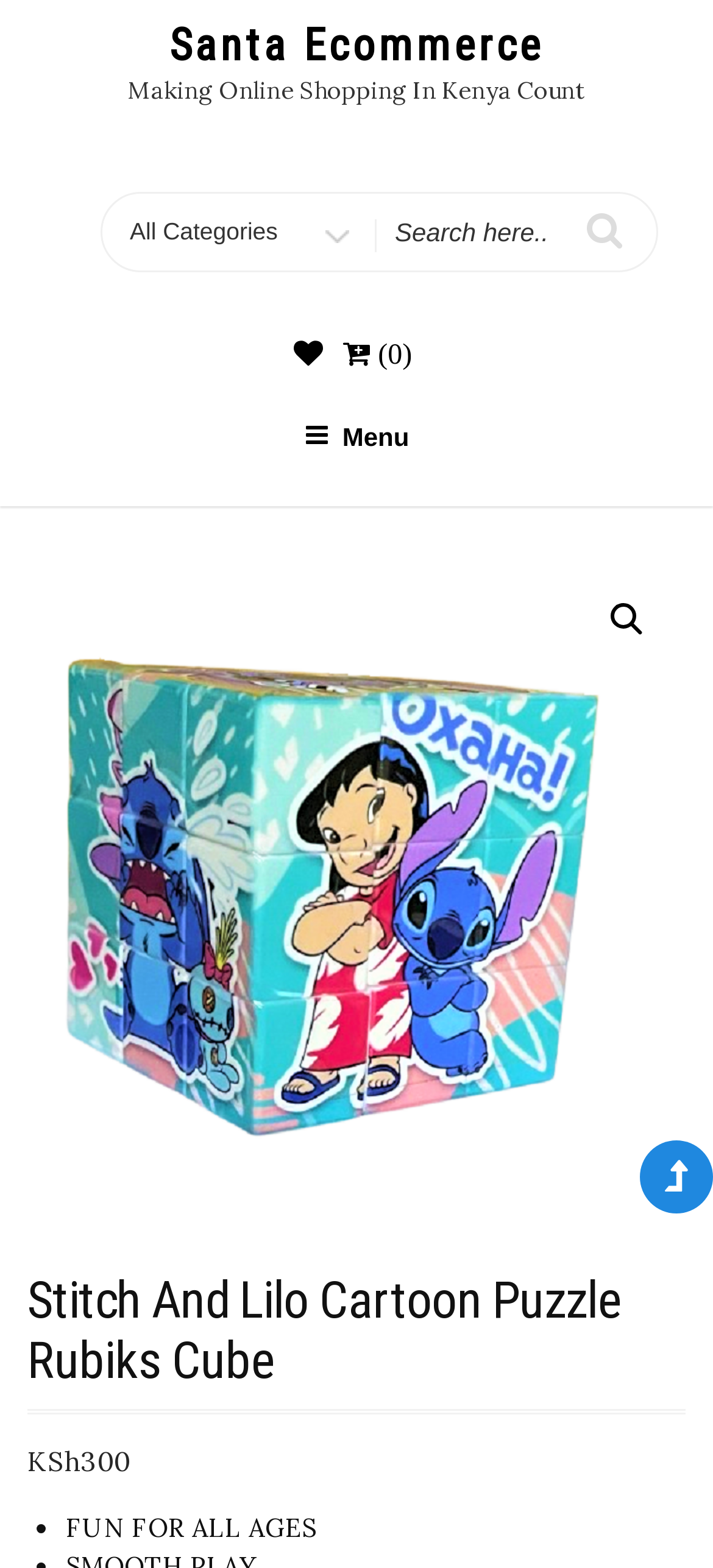Please identify the bounding box coordinates of the clickable area that will allow you to execute the instruction: "Search for products".

[0.144, 0.123, 0.921, 0.172]